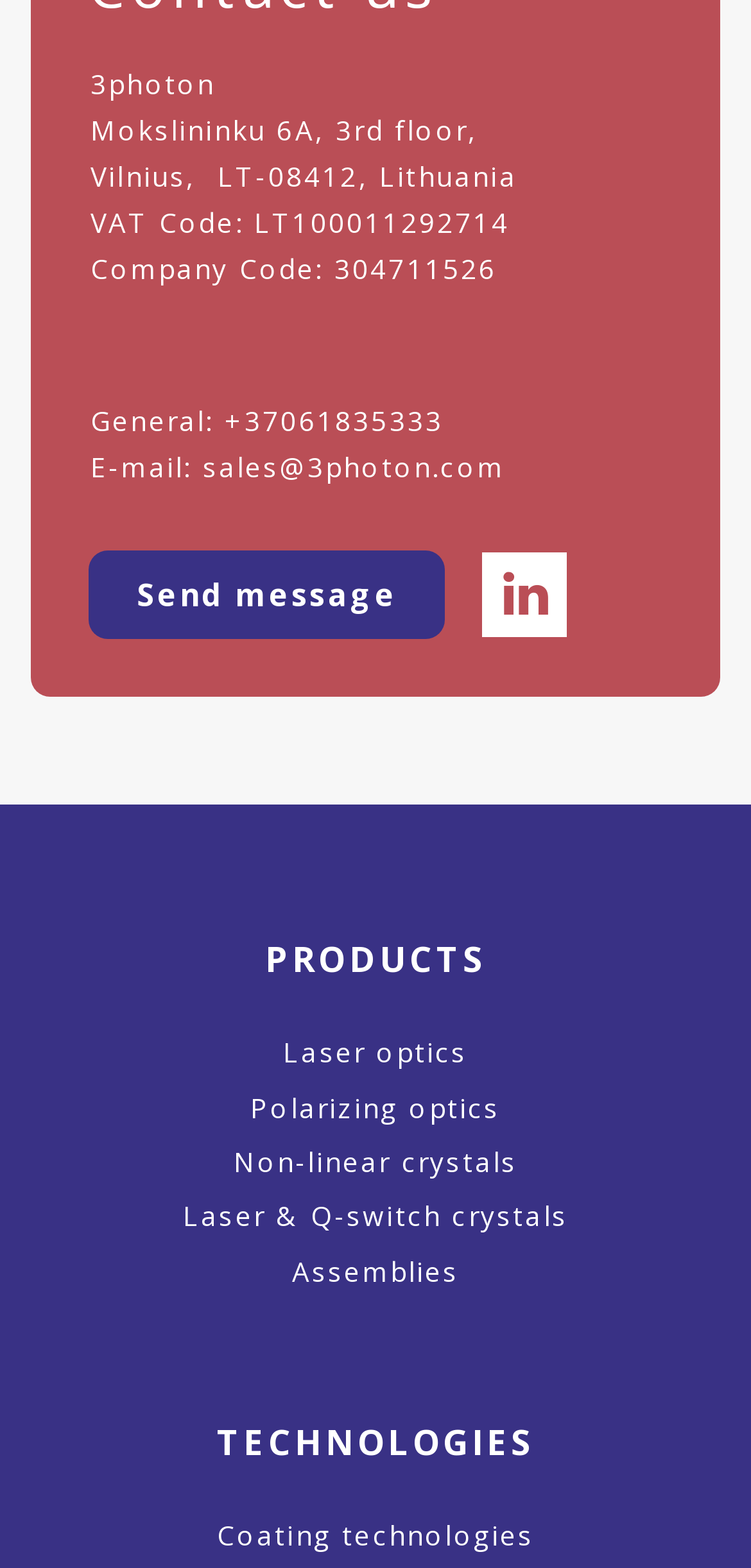Point out the bounding box coordinates of the section to click in order to follow this instruction: "Go to 'G'".

[0.603, 0.366, 0.754, 0.393]